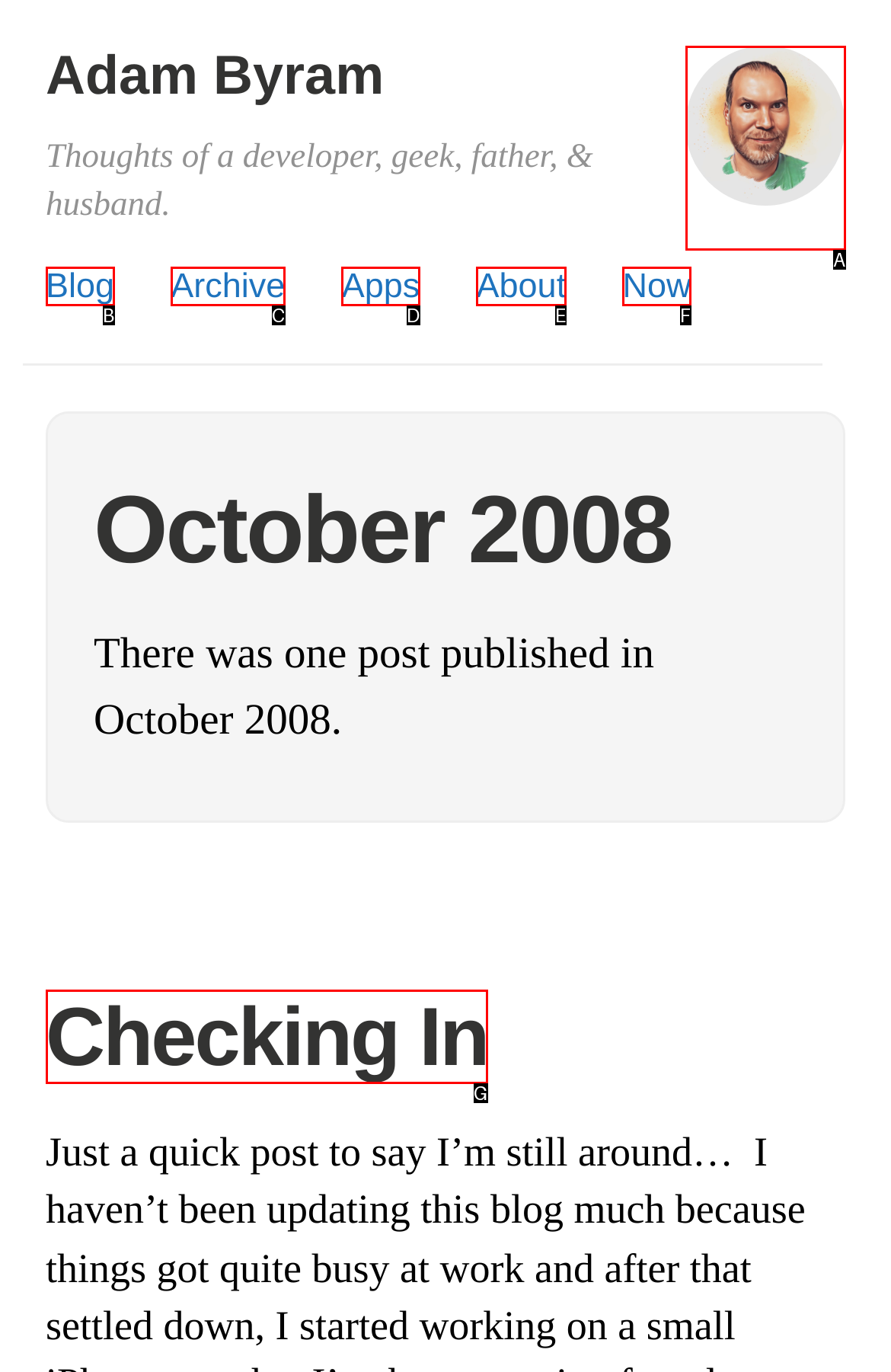Identify the HTML element that best fits the description: Read More - MDRFM-100. Respond with the letter of the corresponding element.

None